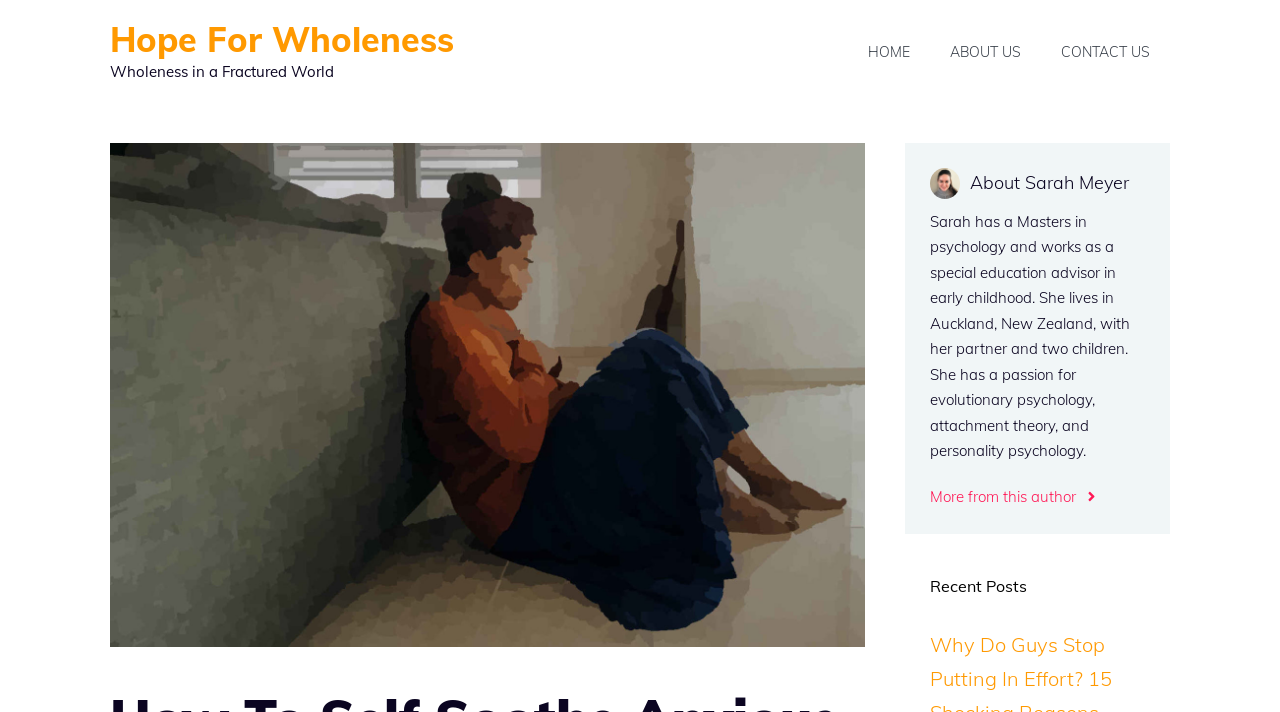Respond to the following question using a concise word or phrase: 
What is the profession of the author?

Special education advisor